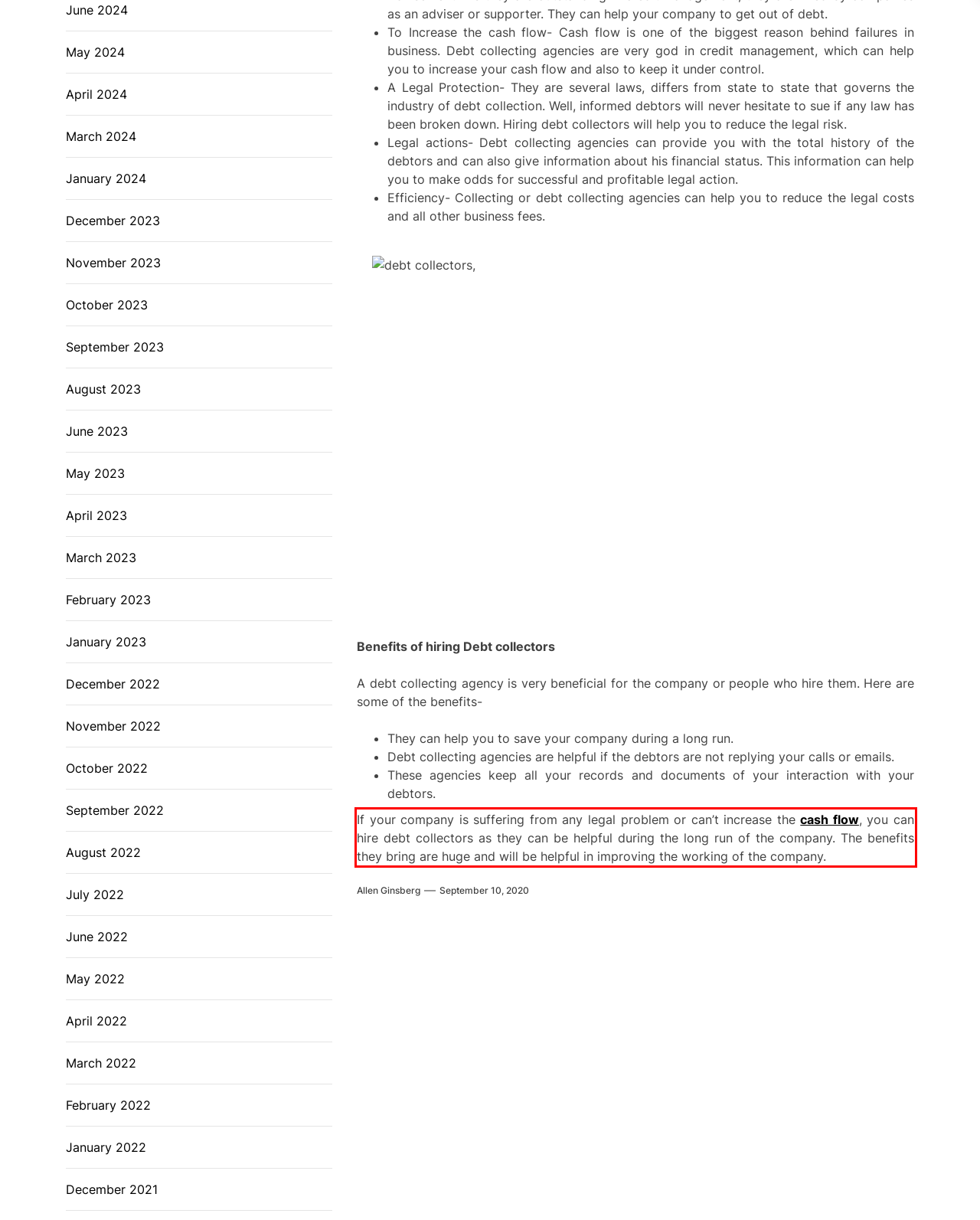Given a screenshot of a webpage containing a red rectangle bounding box, extract and provide the text content found within the red bounding box.

If your company is suffering from any legal problem or can’t increase the cash flow, you can hire debt collectors as they can be helpful during the long run of the company. The benefits they bring are huge and will be helpful in improving the working of the company.